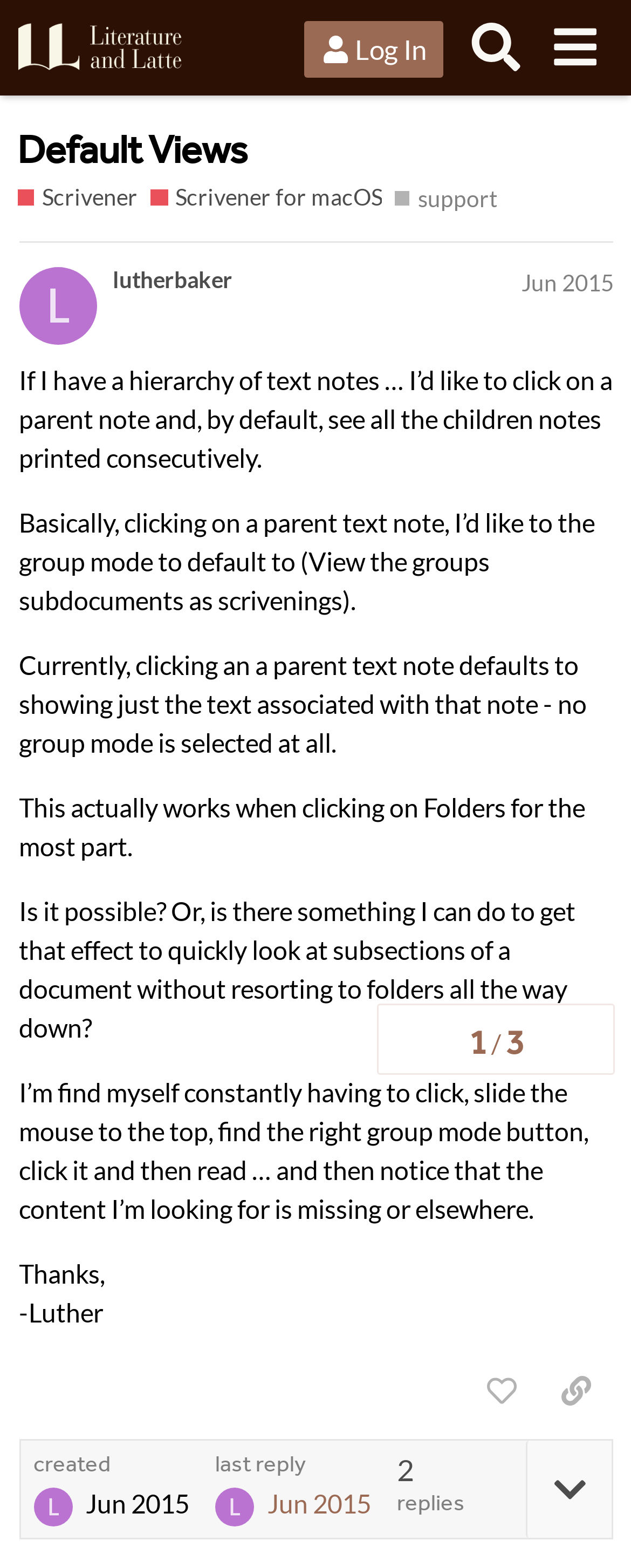Find the bounding box coordinates for the UI element whose description is: "title="like this post"". The coordinates should be four float numbers between 0 and 1, in the format [left, top, right, bottom].

[0.736, 0.867, 0.854, 0.908]